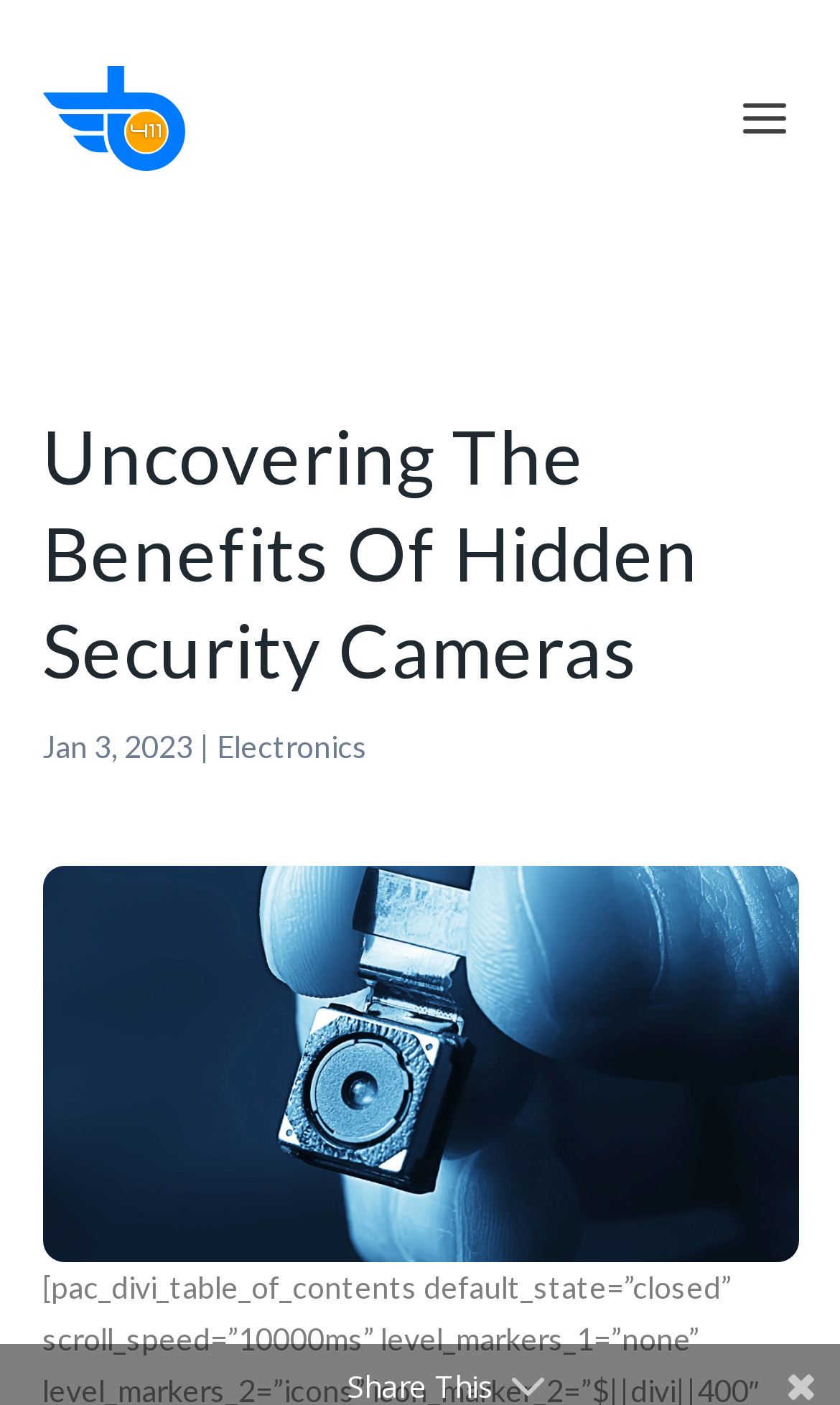What type of image is shown below the main heading?
Answer the question with as much detail as possible.

I determined the type of image by looking at the image element that is located below the main heading and above the text element that says 'Jan 3, 2023'. The image is described as 'Hidden Security Camera'.